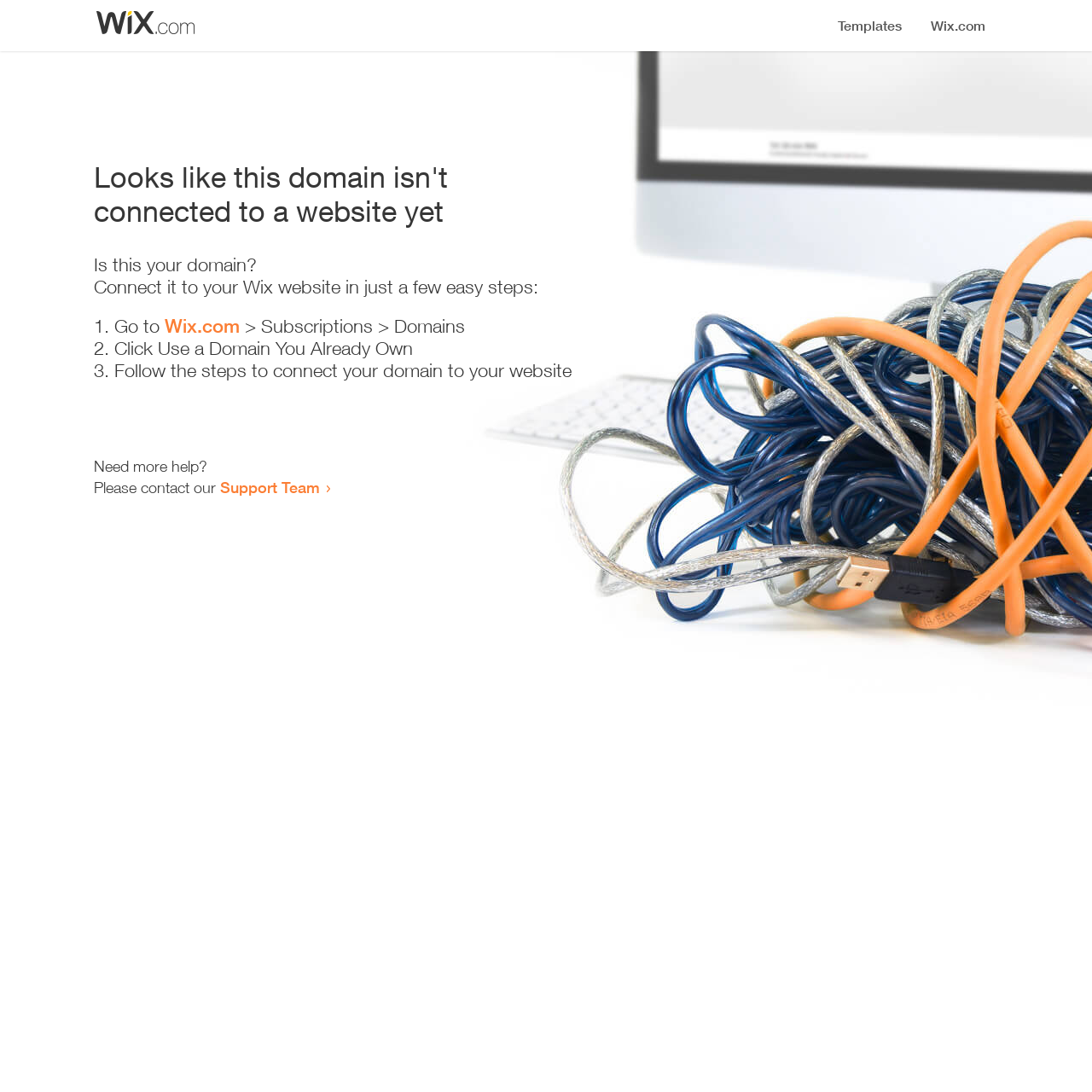What is the purpose of the webpage?
We need a detailed and exhaustive answer to the question. Please elaborate.

The webpage provides instructions on how to connect a domain to a Wix website, indicating that the purpose of the webpage is to facilitate this process.